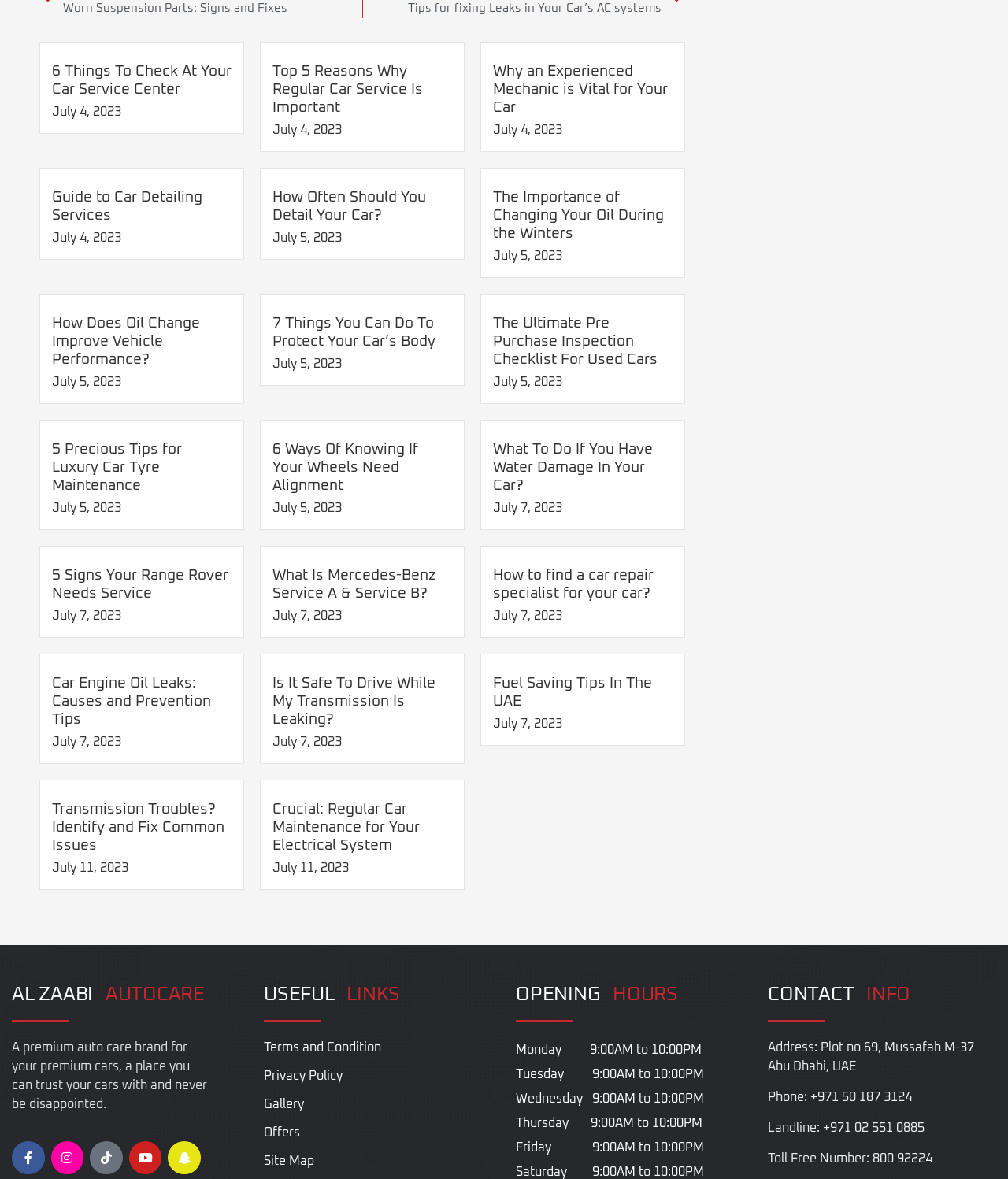Are all articles on this webpage related to cars?
Refer to the image and provide a concise answer in one word or phrase.

Yes